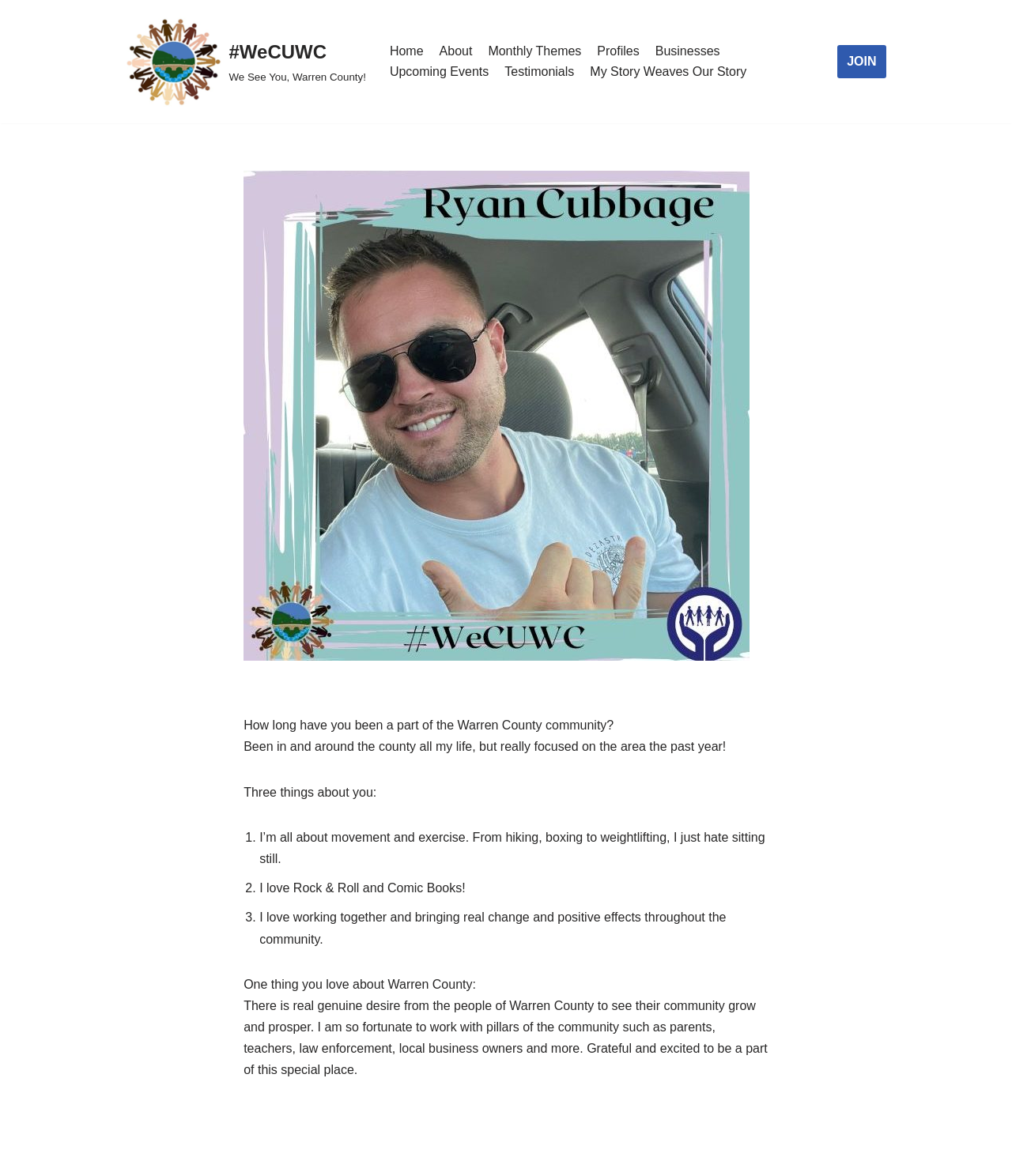Please provide the bounding box coordinates for the element that needs to be clicked to perform the instruction: "Click on the 'Home' link". The coordinates must consist of four float numbers between 0 and 1, formatted as [left, top, right, bottom].

[0.385, 0.035, 0.418, 0.052]